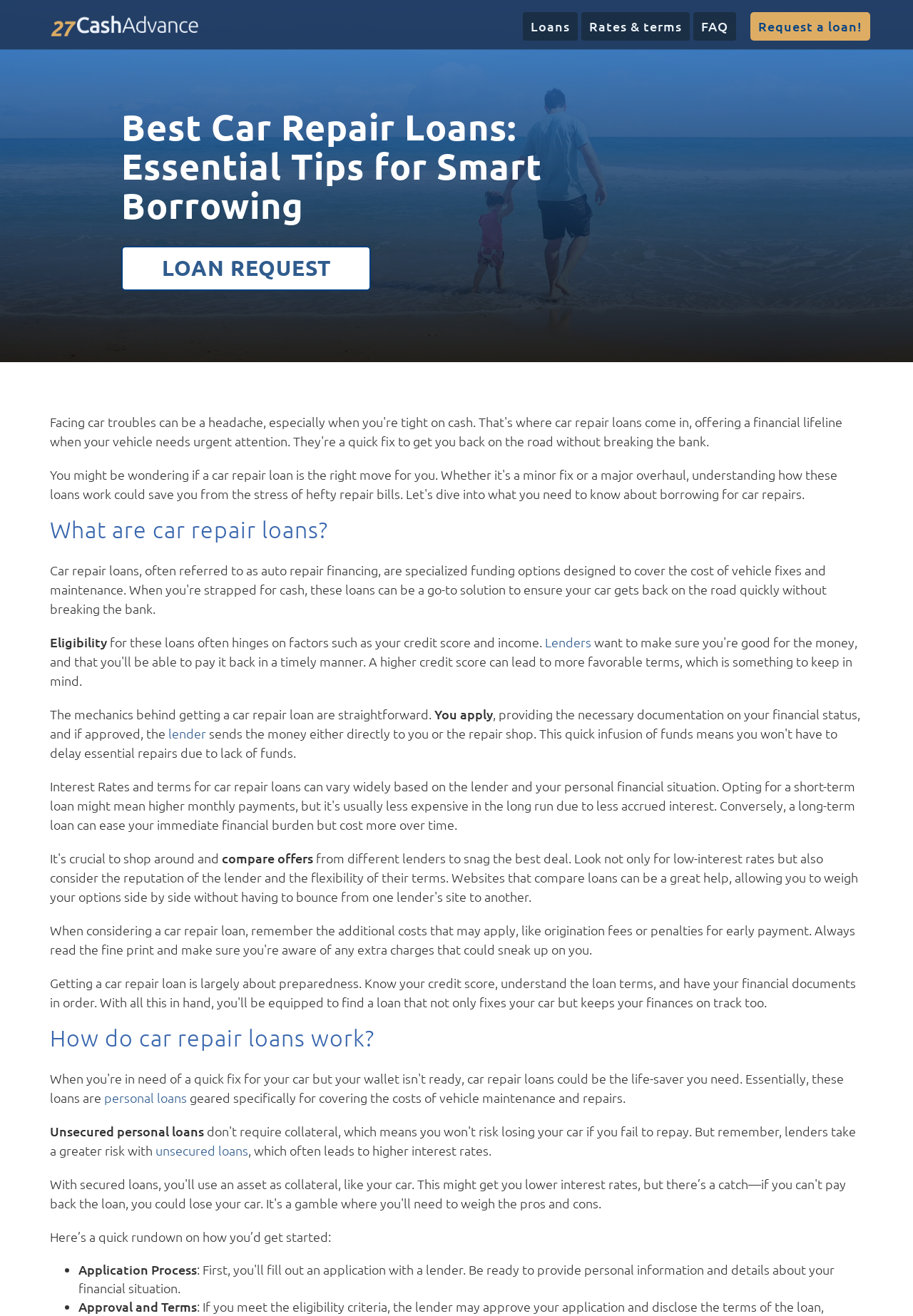Please specify the bounding box coordinates of the area that should be clicked to accomplish the following instruction: "Request a loan". The coordinates should consist of four float numbers between 0 and 1, i.e., [left, top, right, bottom].

[0.822, 0.009, 0.953, 0.031]